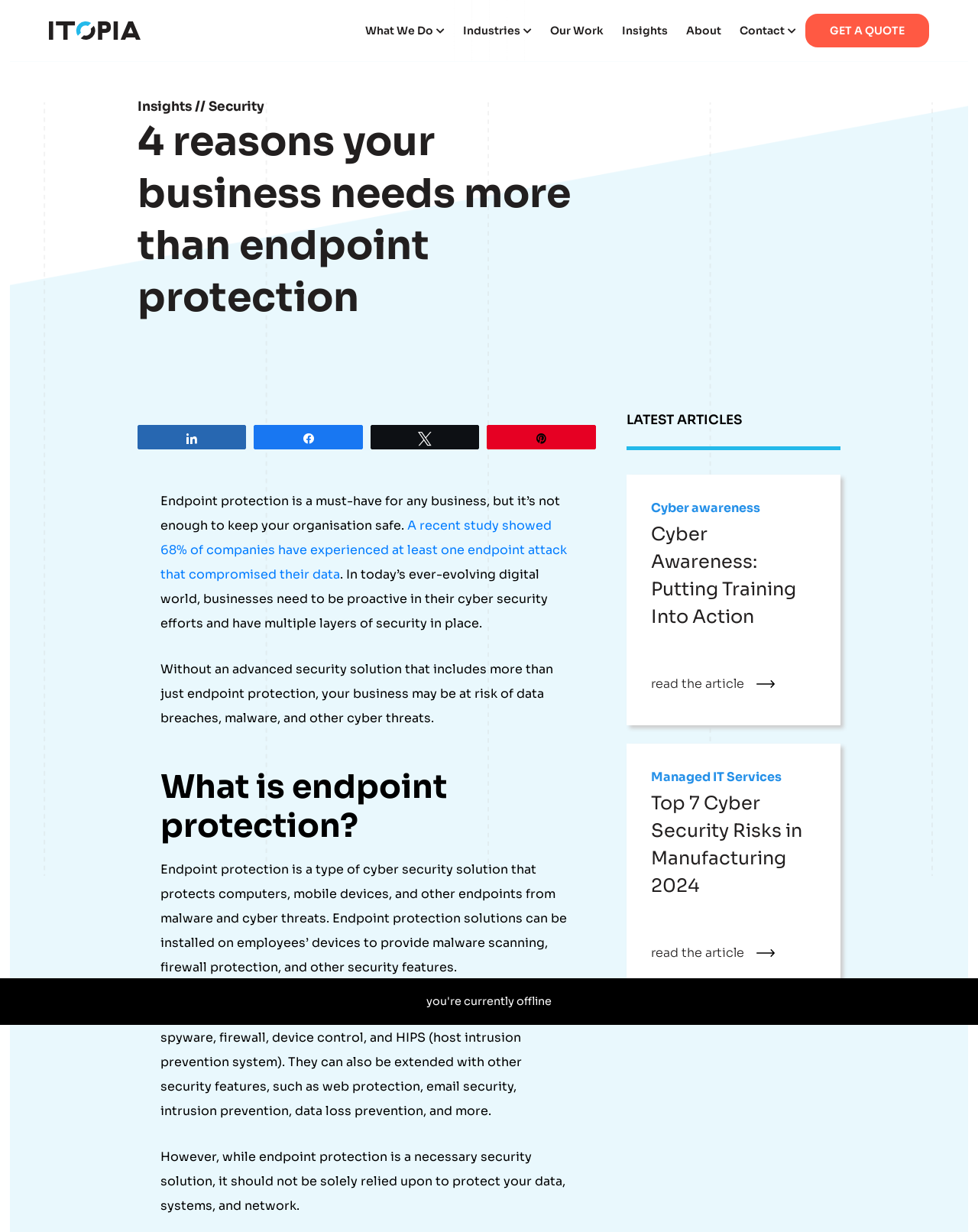Describe every aspect of the webpage comprehensively.

The webpage is about the importance of endpoint protection and cybersecurity for businesses. At the top, there is a navigation menu with links to "What We Do", "Industries", "Our Work", "Insights", "About", and "Contact". On the top right, there is a "GET A QUOTE" button.

Below the navigation menu, there is a logo of ITOPIA, accompanied by a text "Managed IT Services & Support Brisbane". On the left side, there is a section with a heading "4 reasons your business needs more than endpoint protection". This section contains a brief introduction to the importance of endpoint protection, followed by four paragraphs explaining the limitations of relying solely on endpoint protection.

To the right of this section, there is a list of latest articles, with headings and links to read the full articles. The articles are about cyber awareness, managed IT services, and cybersecurity risks in manufacturing.

The overall layout of the webpage is organized, with clear headings and concise text. The use of links and buttons makes it easy to navigate and find more information on related topics.